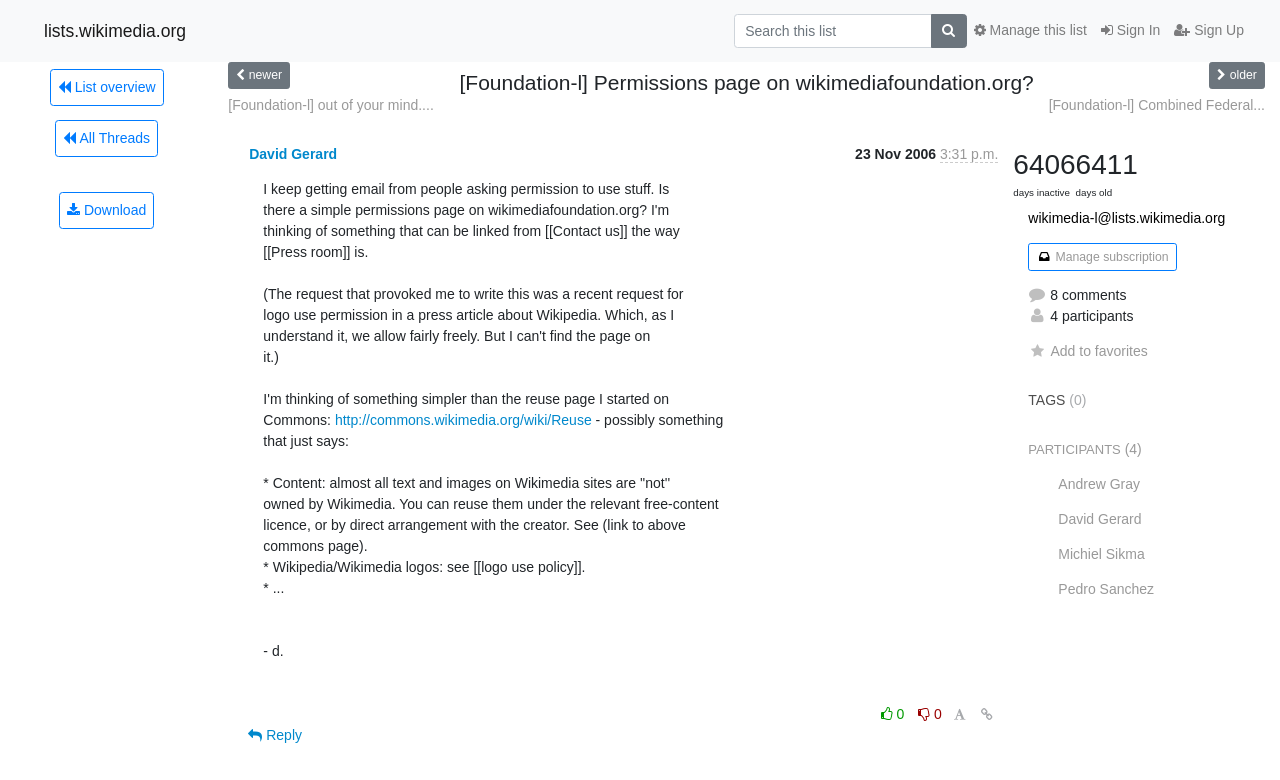How many comments are there in the discussion?
Please provide a full and detailed response to the question.

The webpage displays a static text '8 comments' at the bottom of the page, indicating that there are 8 comments in the discussion.